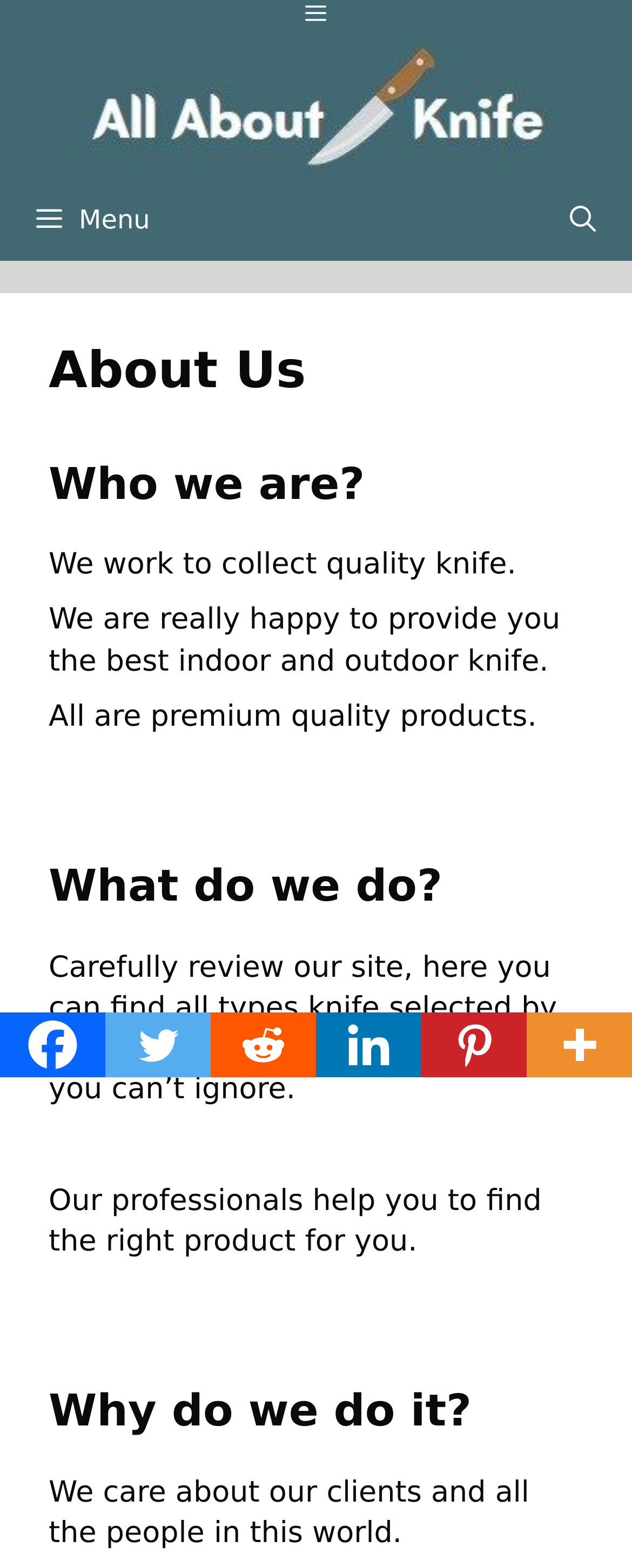From the element description title="More", predict the bounding box coordinates of the UI element. The coordinates must be specified in the format (top-left x, top-left y, bottom-right x, bottom-right y) and should be within the 0 to 1 range.

[0.833, 0.646, 1.0, 0.687]